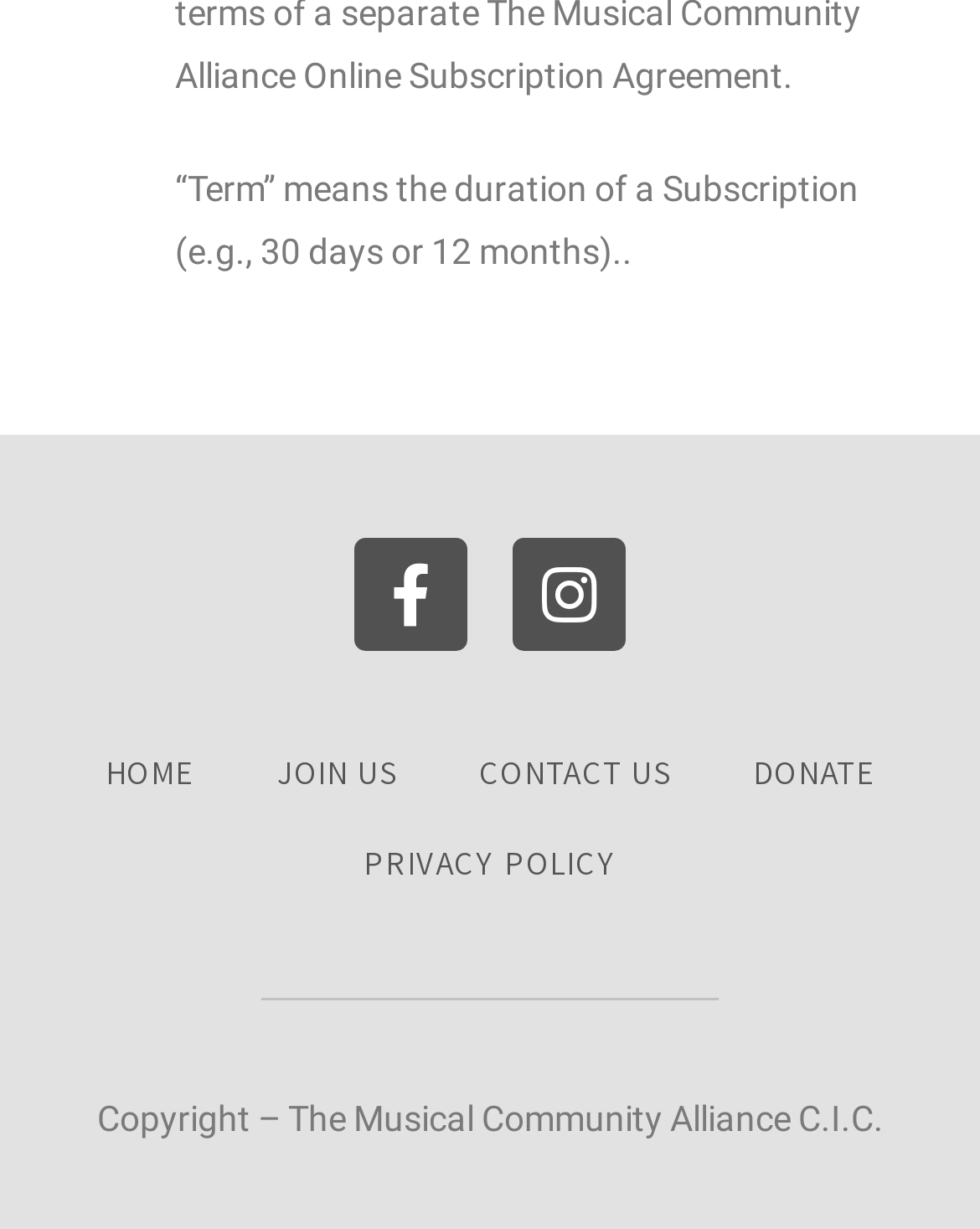Analyze the image and answer the question with as much detail as possible: 
What is the purpose of the 'PRIVACY POLICY' link?

The answer can be inferred by examining the link element with the OCR text 'PRIVACY POLICY'. The presence of this link suggests that it leads to a page that explains the website's privacy policy.